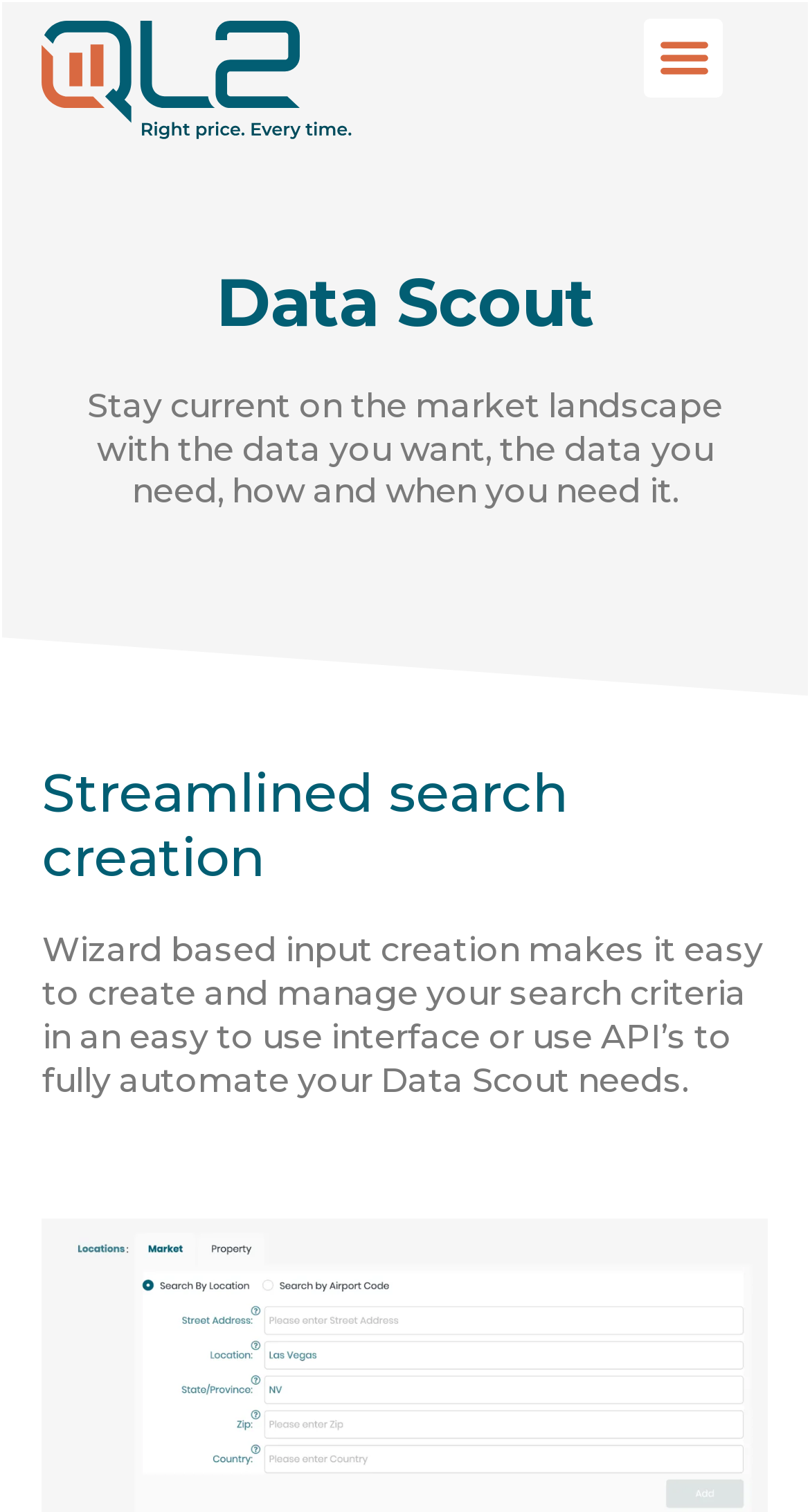For the given element description Menu, determine the bounding box coordinates of the UI element. The coordinates should follow the format (top-left x, top-left y, bottom-right x, bottom-right y) and be within the range of 0 to 1.

[0.796, 0.012, 0.892, 0.064]